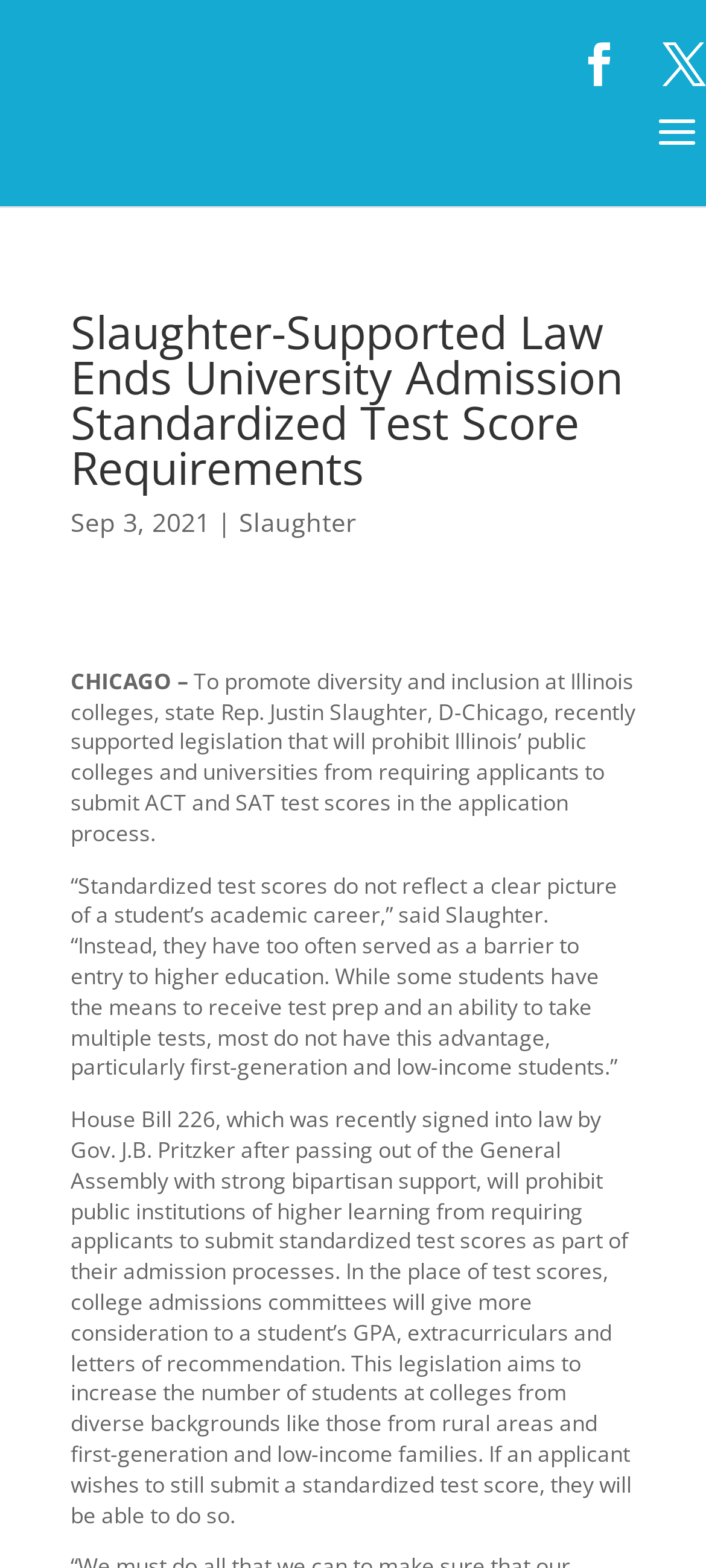What is the purpose of the new legislation?
Based on the image, give a one-word or short phrase answer.

Promote diversity and inclusion